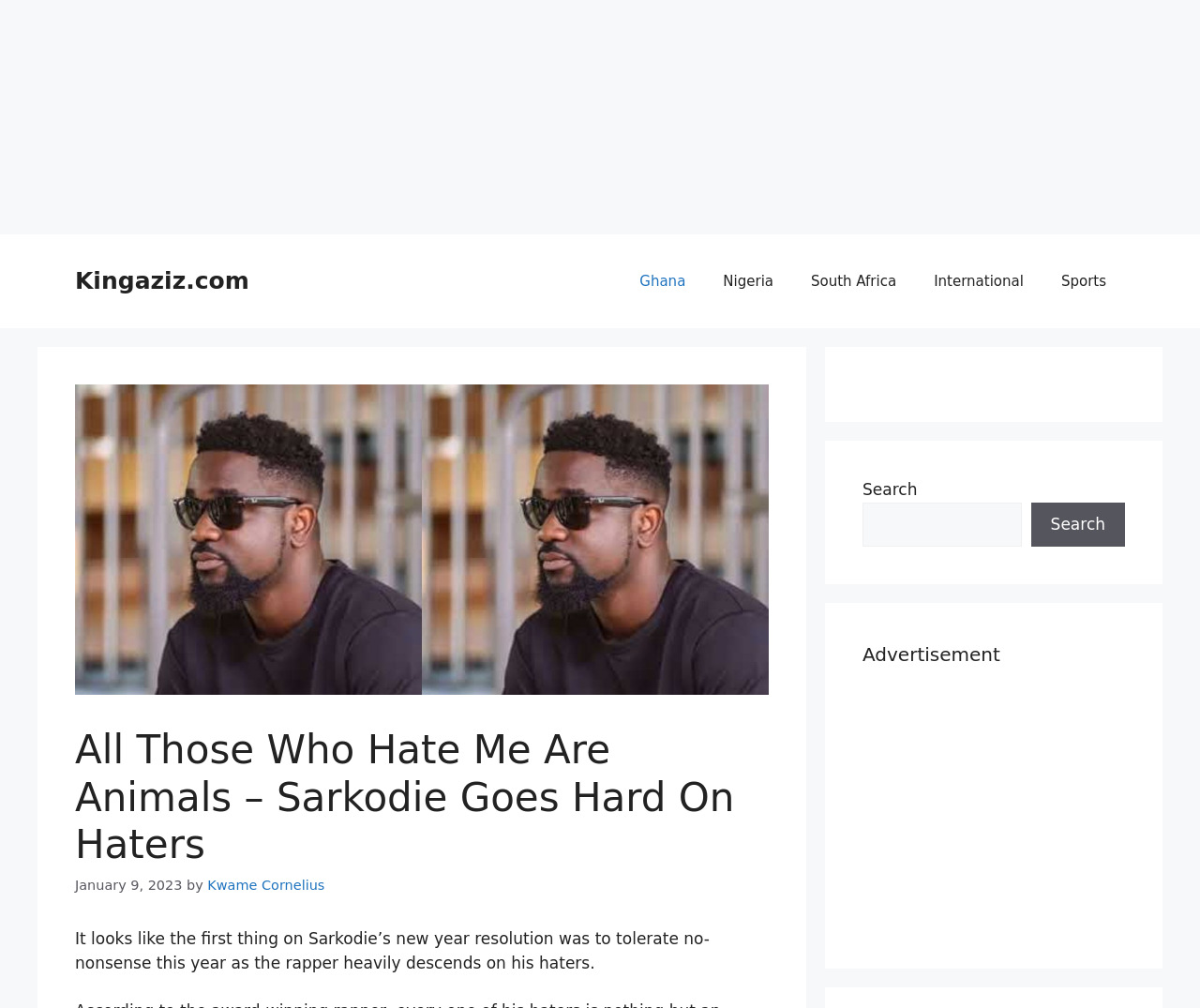Produce a meticulous description of the webpage.

The webpage appears to be a news article or blog post about Ghanaian rapper Sarkodie. At the top of the page, there is a banner with the site's name, "Kingaziz.com", and a navigation menu with links to different categories such as "Ghana", "Nigeria", "South Africa", "International", and "Sports". 

Below the navigation menu, there is a header section with a heading that reads "All Those Who Hate Me Are Animals – Sarkodie Goes Hard On Haters". This is followed by a timestamp indicating that the article was published on January 9, 2023, and the author's name, "Kwame Cornelius". 

The main content of the article is a paragraph that summarizes the story, stating that Sarkodie has taken a strong stance against his haters in the new year. This paragraph is positioned below the header section.

To the right of the main content, there are three complementary sections, each containing different elements. The first section appears to be empty, while the second section contains a search bar with a search button. The third section has a heading that reads "Advertisement", but it's unclear what content is being advertised.

Overall, the webpage has a simple layout with a clear hierarchy of elements, making it easy to navigate and read.